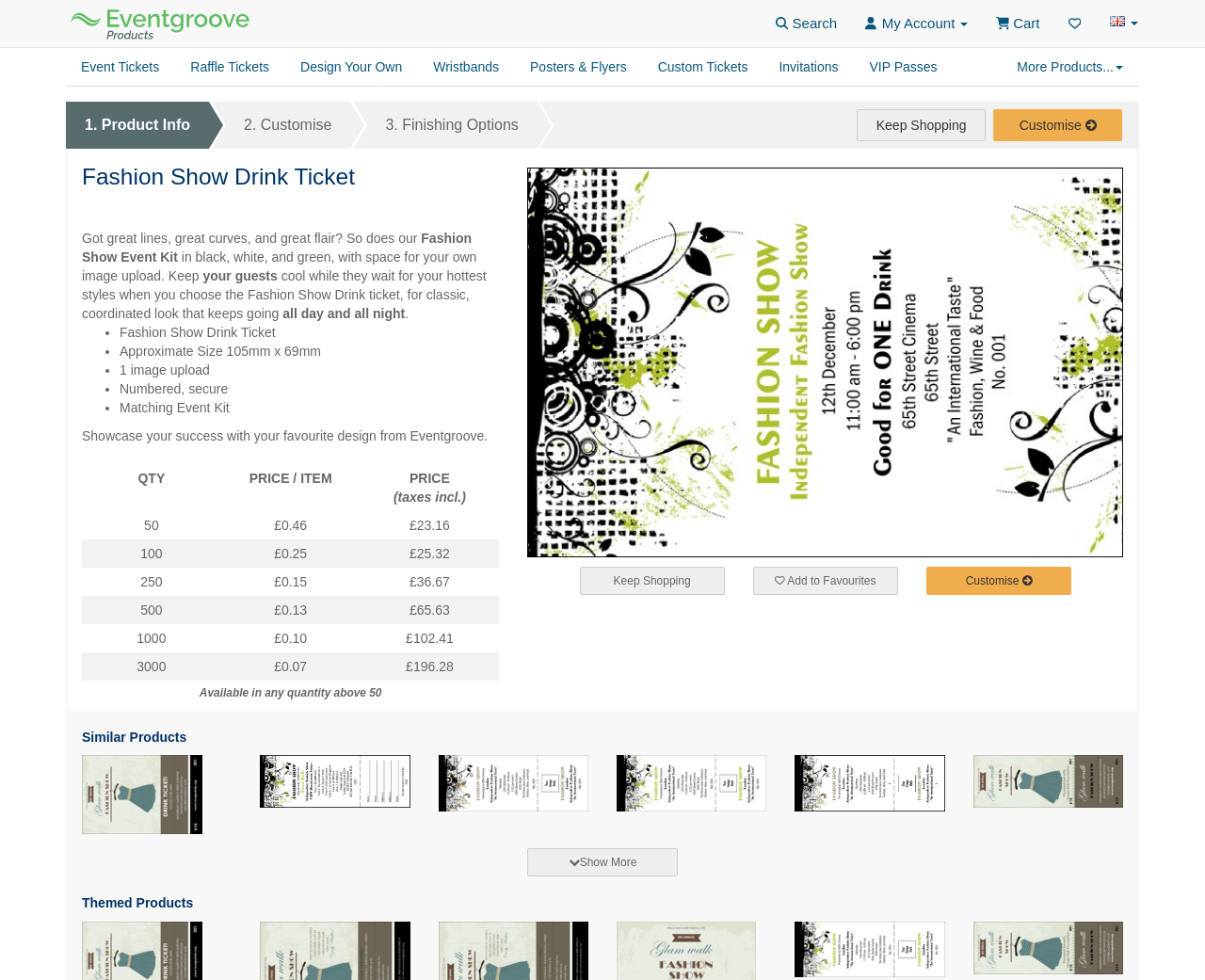Provide the bounding box coordinates of the HTML element this sentence describes: "Design Your Own". The bounding box coordinates consist of four float numbers between 0 and 1, i.e., [left, top, right, bottom].

[0.237, 0.048, 0.346, 0.088]